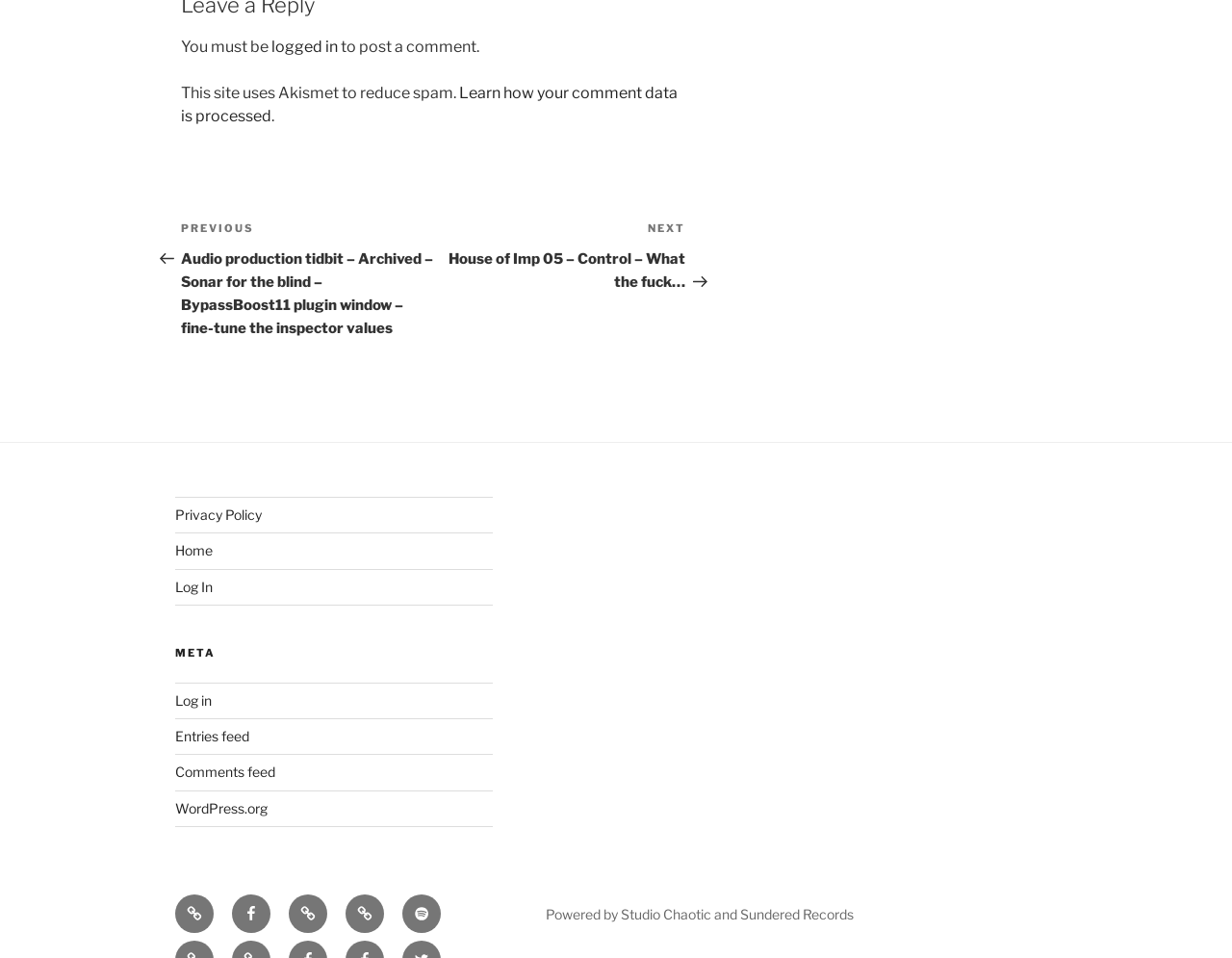Identify the coordinates of the bounding box for the element that must be clicked to accomplish the instruction: "View WordPress.org".

[0.142, 0.835, 0.217, 0.852]